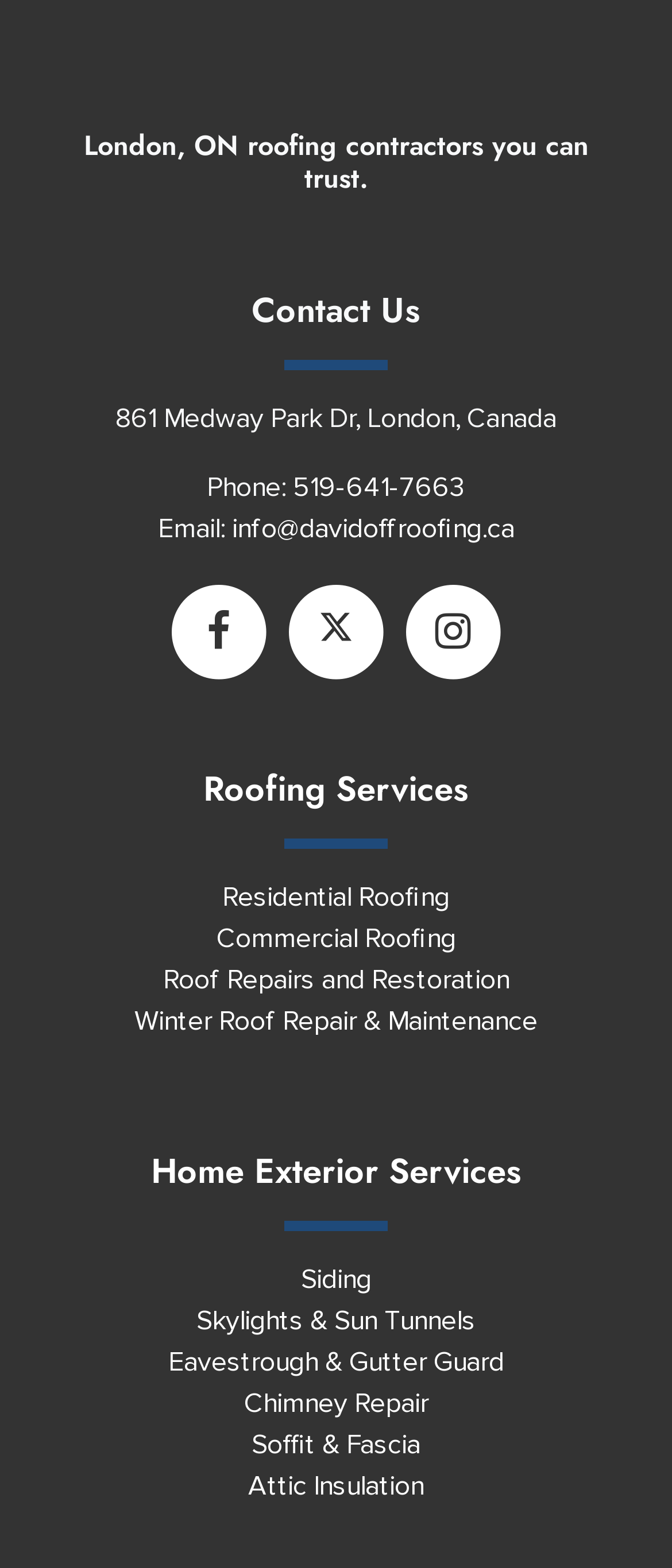Determine the bounding box coordinates for the HTML element mentioned in the following description: "Winter Roof Repair & Maintenance". The coordinates should be a list of four floats ranging from 0 to 1, represented as [left, top, right, bottom].

[0.2, 0.64, 0.8, 0.662]